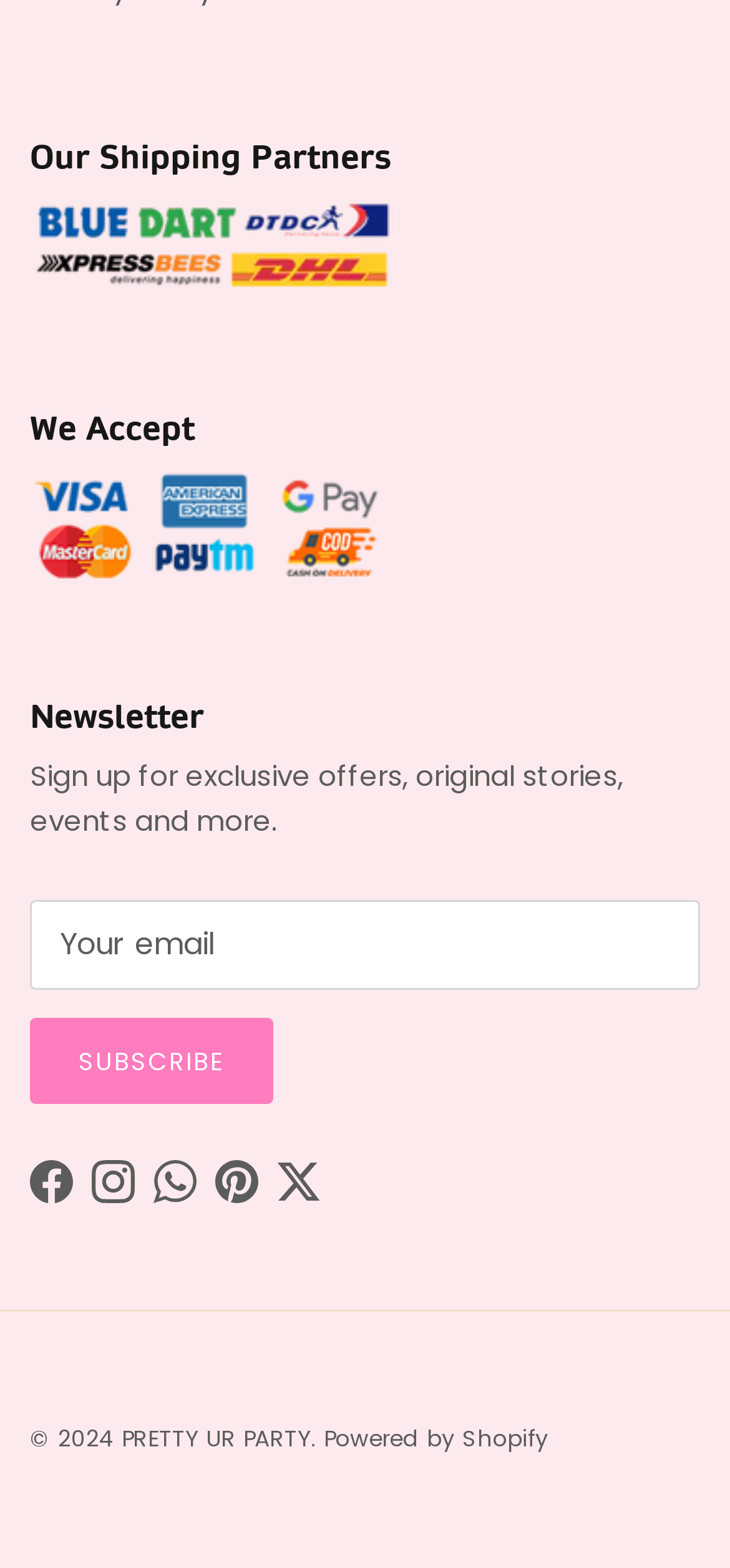Please specify the bounding box coordinates of the element that should be clicked to execute the given instruction: 'Enter email address'. Ensure the coordinates are four float numbers between 0 and 1, expressed as [left, top, right, bottom].

[0.041, 0.574, 0.959, 0.632]